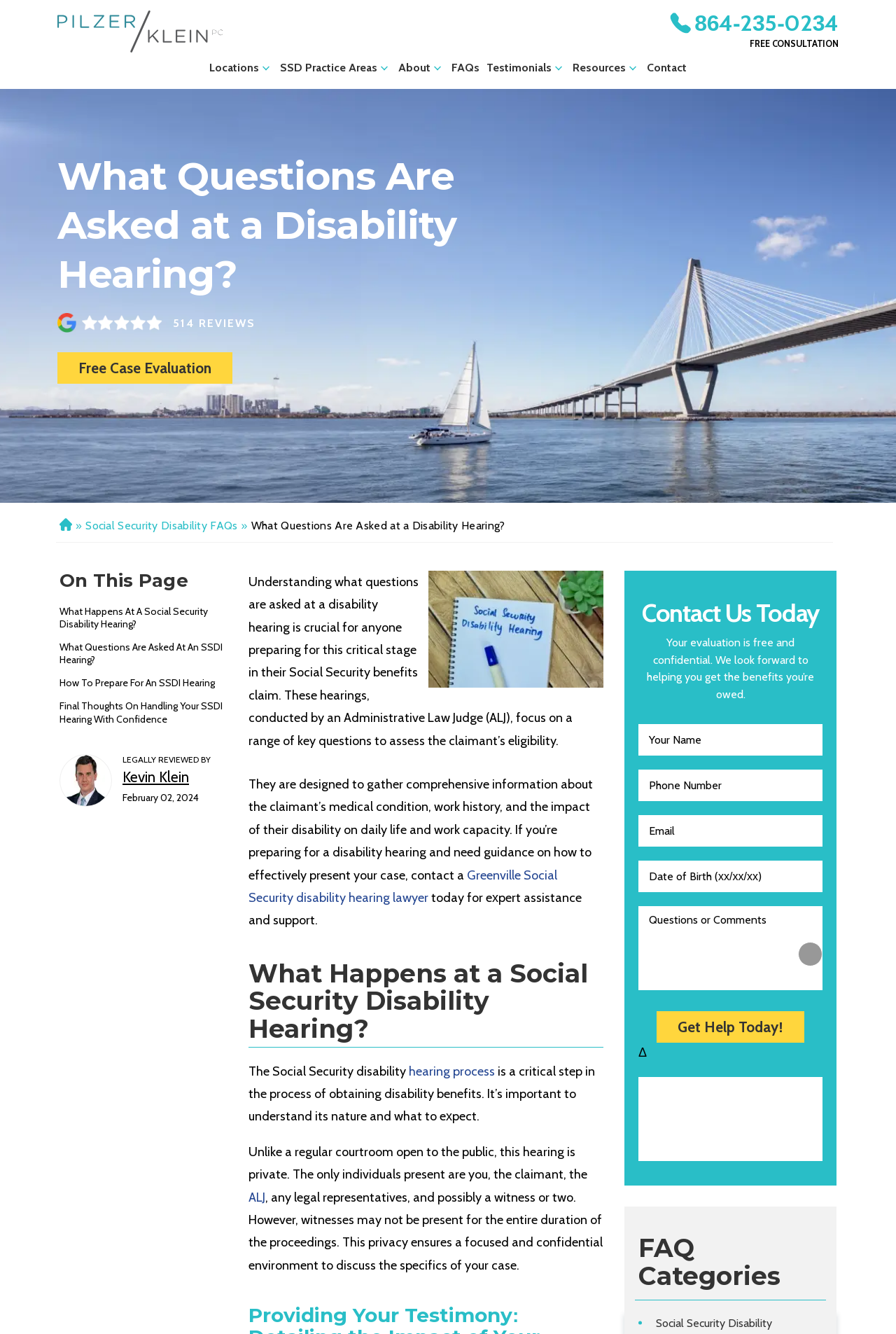Please provide the bounding box coordinates for the UI element as described: "name="footer-comments" placeholder="Questions or Comments"". The coordinates must be four floats between 0 and 1, represented as [left, top, right, bottom].

[0.712, 0.679, 0.918, 0.742]